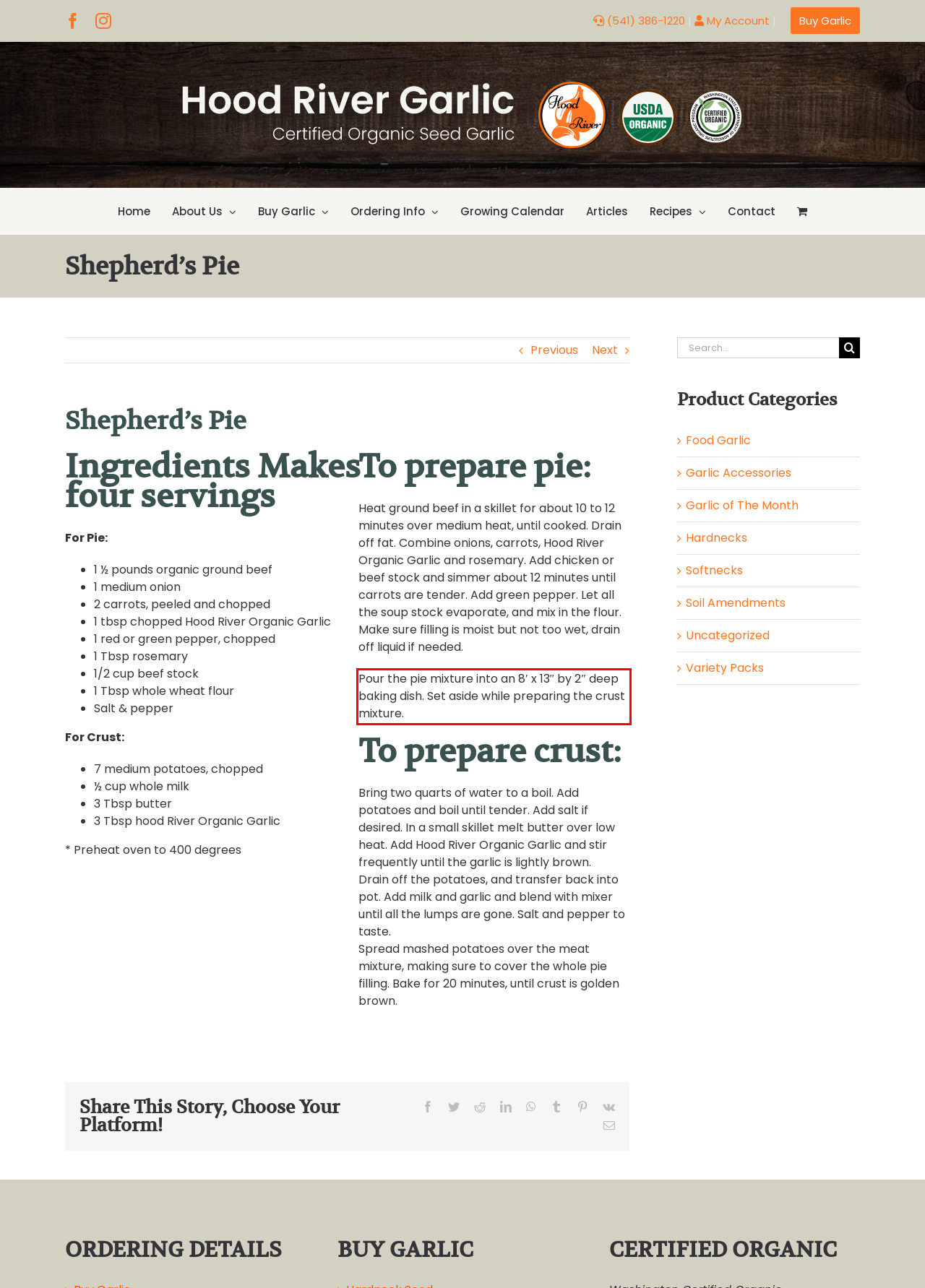Using the provided webpage screenshot, identify and read the text within the red rectangle bounding box.

Pour the pie mixture into an 8′ x 13″ by 2″ deep baking dish. Set aside while preparing the crust mixture.